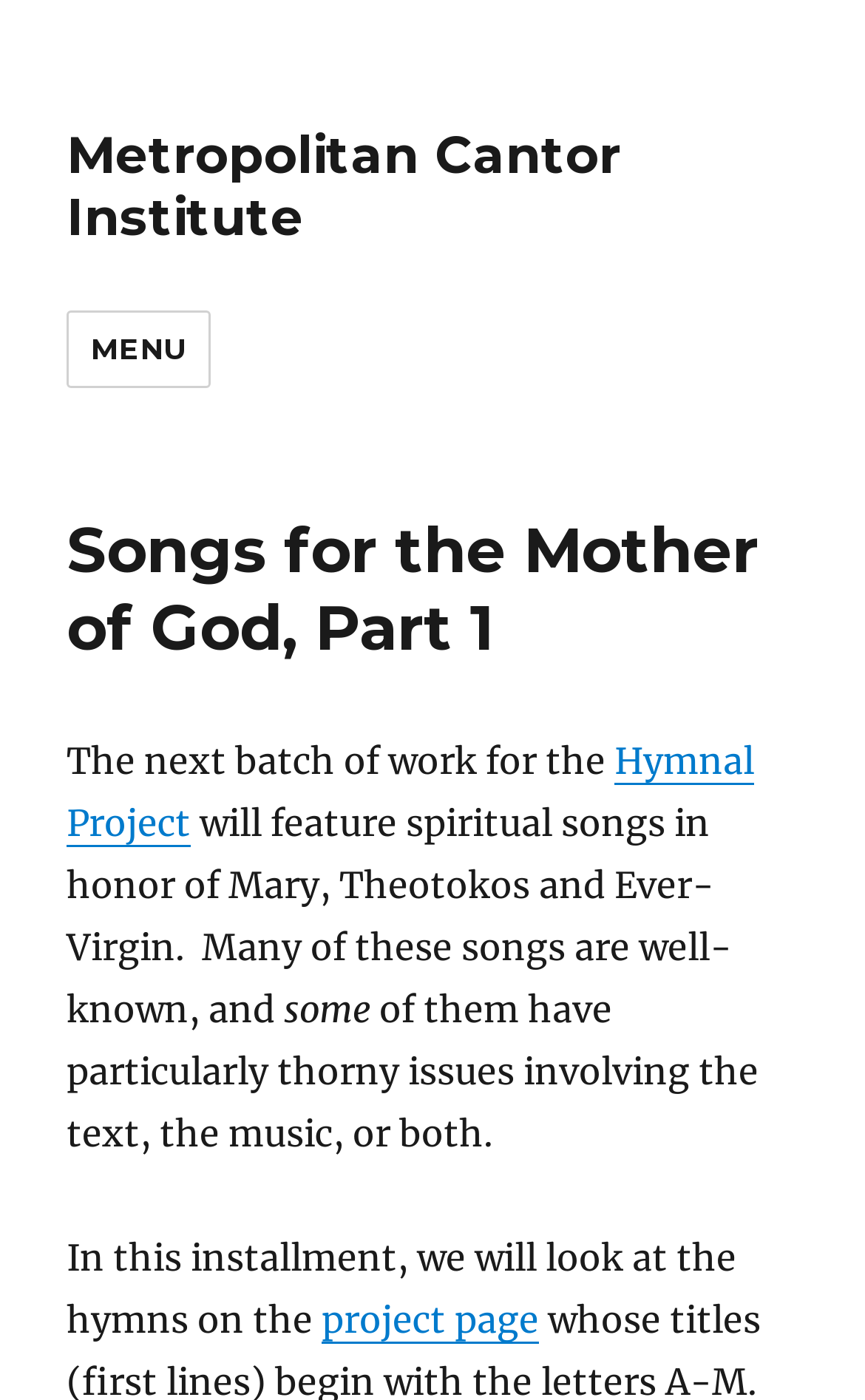Generate a comprehensive caption for the webpage you are viewing.

The webpage is about "Songs for the Mother of God, Part 1" from the Metropolitan Cantor Institute. At the top left, there is a link to the Metropolitan Cantor Institute. Next to it, there is a button labeled "MENU" that controls the site navigation and social navigation. 

Below the button, there is a header section that spans most of the width of the page. Within this section, there is a heading that displays the title "Songs for the Mother of God, Part 1". 

Under the header section, there is a block of text that describes the Hymnal Project, which features spiritual songs in honor of Mary, Theotokos and Ever-Virgin. The text explains that some of these songs have issues with the text, music, or both. 

Further down, there is another section of text that discusses the hymns on the project page, with a link to the project page. There are a total of 2 links on the page, one to the Metropolitan Cantor Institute and another to the project page.